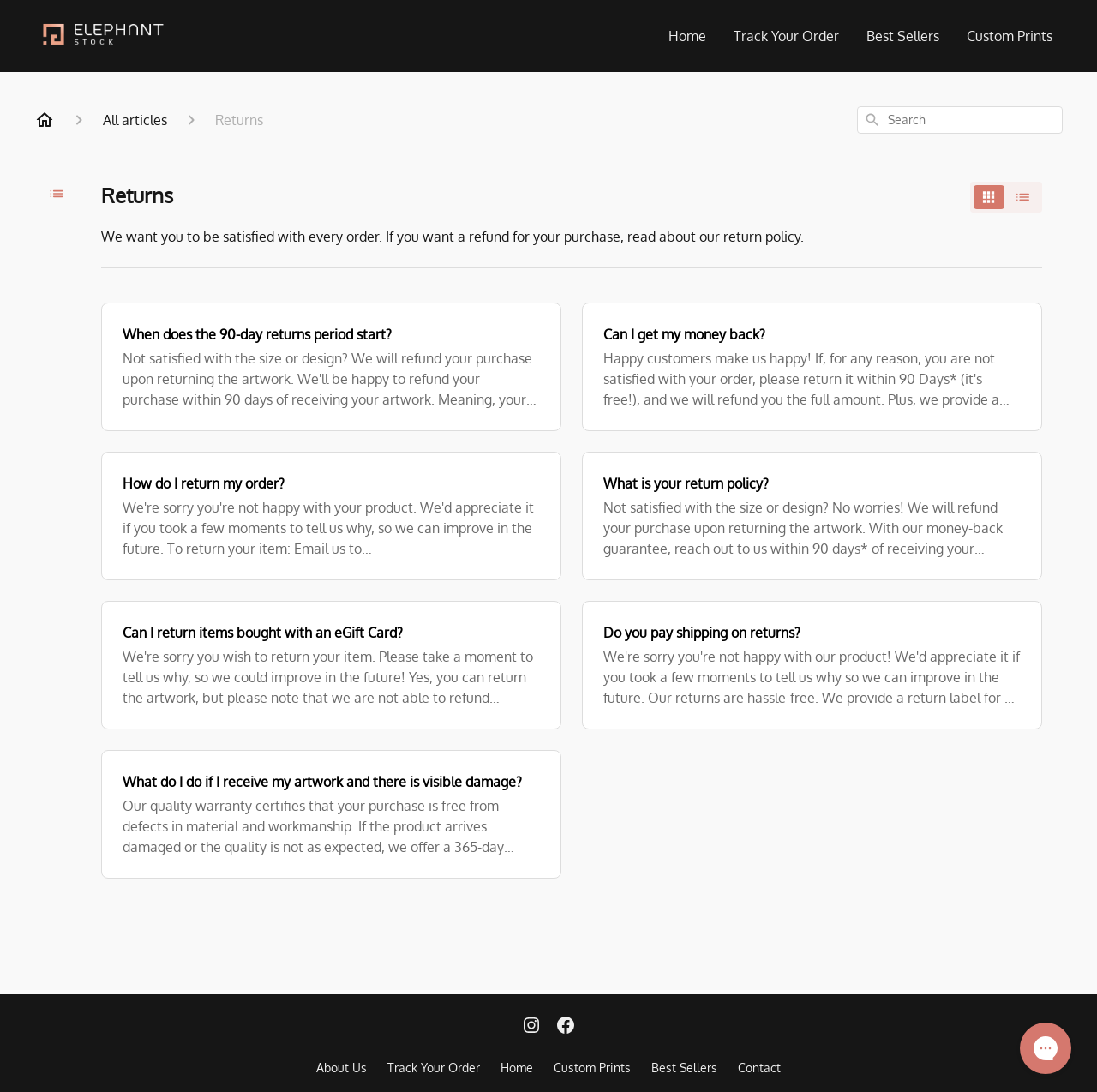Determine the bounding box coordinates for the area that needs to be clicked to fulfill this task: "Read about the return policy". The coordinates must be given as four float numbers between 0 and 1, i.e., [left, top, right, bottom].

[0.092, 0.209, 0.733, 0.224]